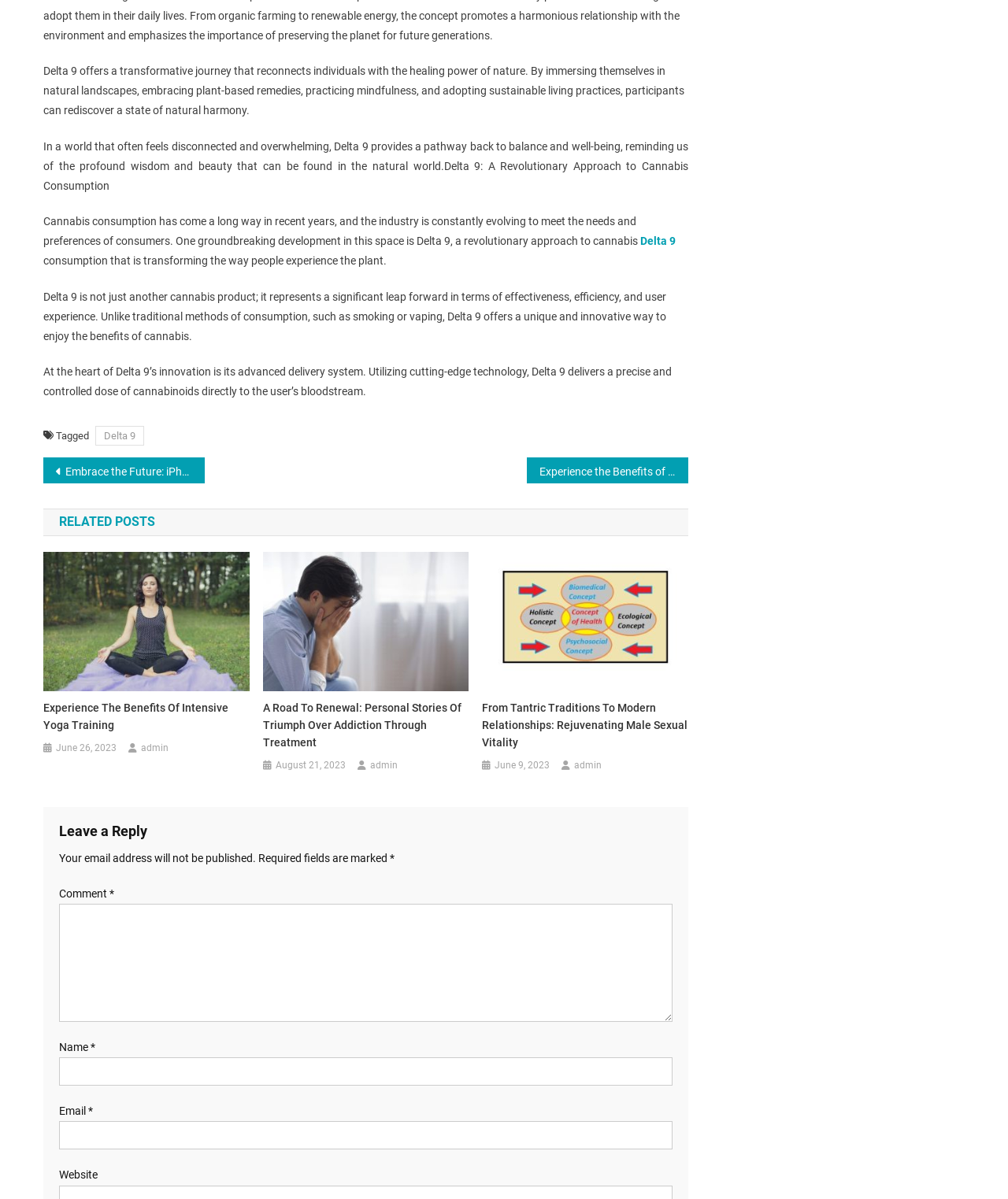Bounding box coordinates are to be given in the format (top-left x, top-left y, bottom-right x, bottom-right y). All values must be floating point numbers between 0 and 1. Provide the bounding box coordinate for the UI element described as: Delta 9

[0.635, 0.196, 0.67, 0.206]